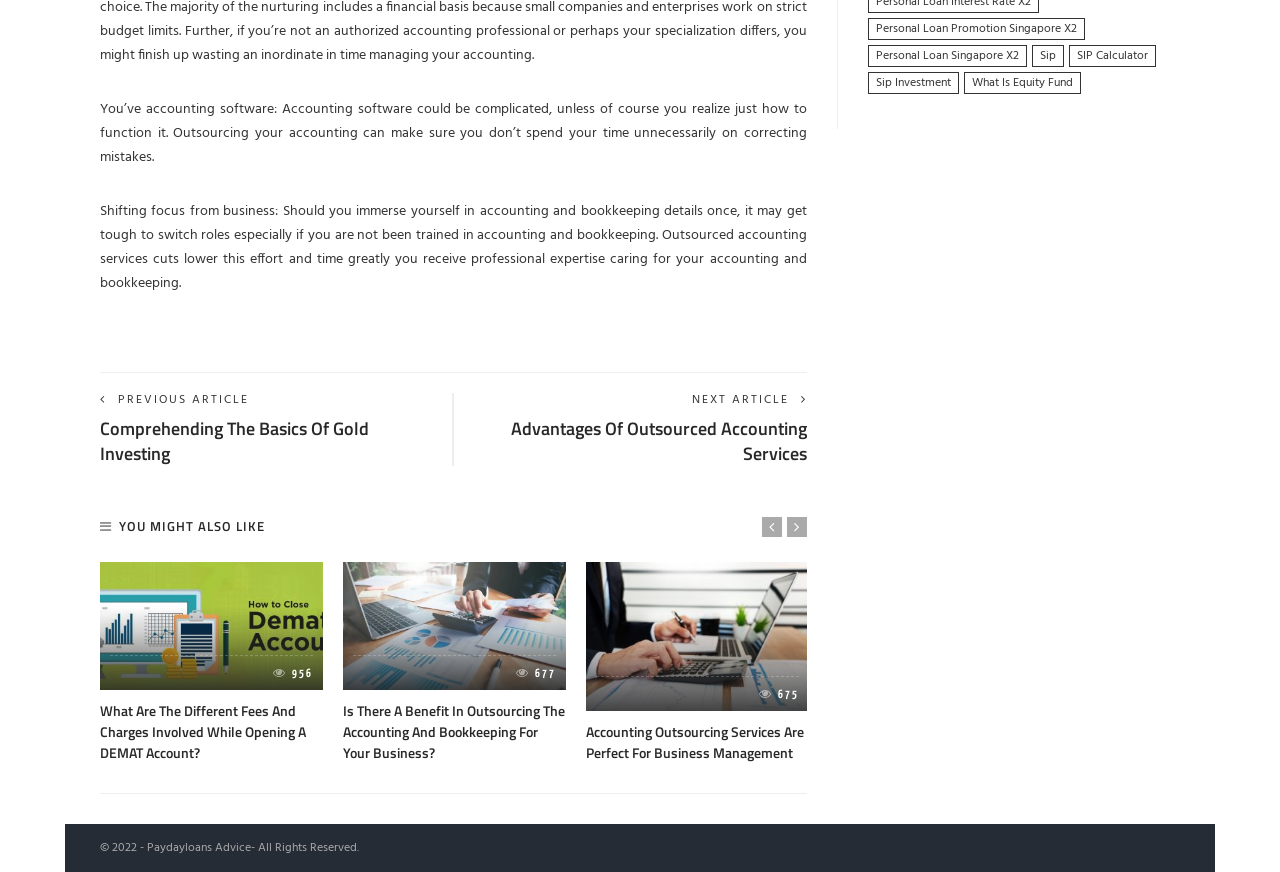Please identify the bounding box coordinates of the element on the webpage that should be clicked to follow this instruction: "Read the 'Advantages Of Outsourced Accounting Services' article". The bounding box coordinates should be given as four float numbers between 0 and 1, formatted as [left, top, right, bottom].

[0.399, 0.476, 0.63, 0.535]